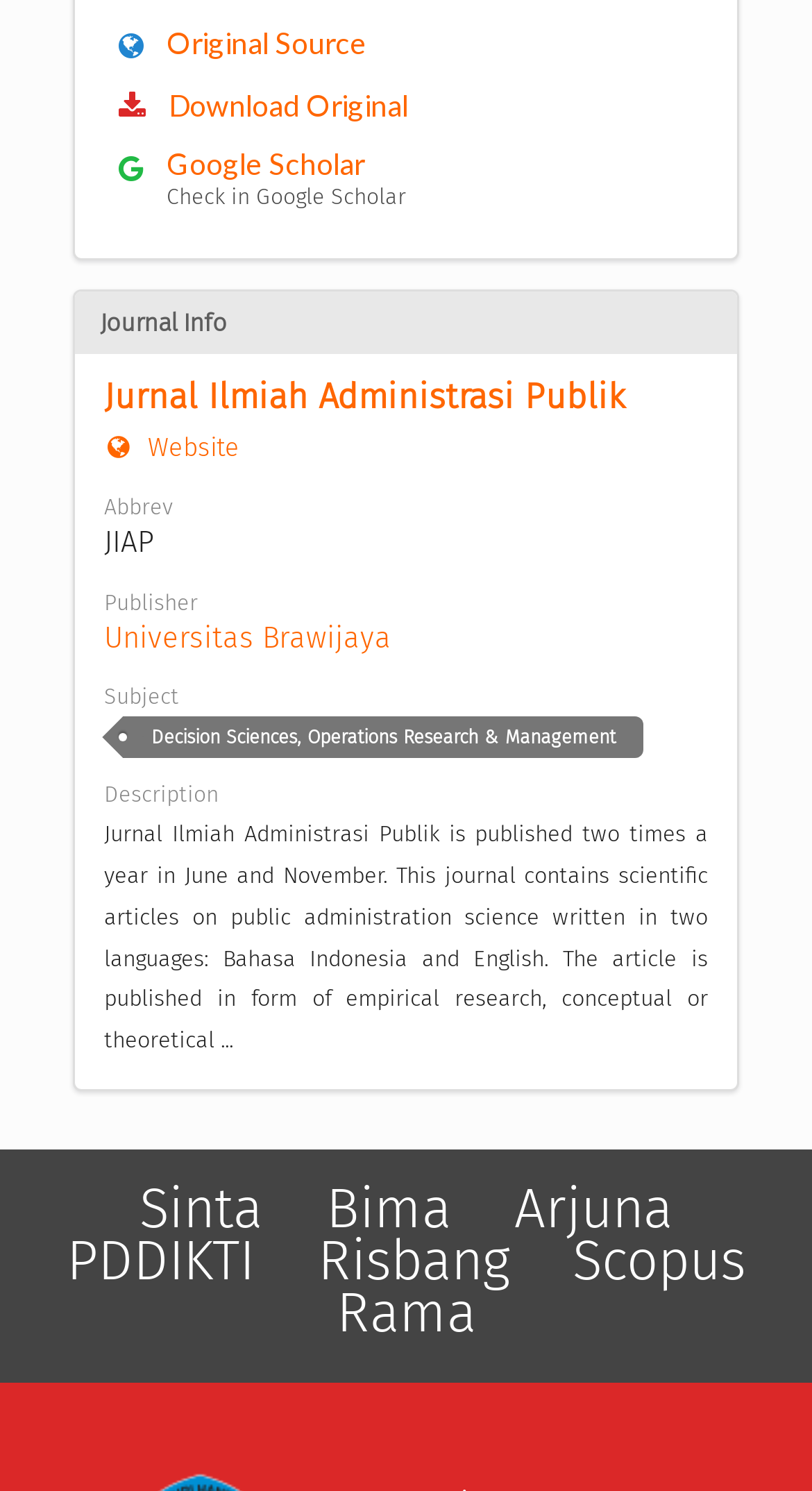Provide a one-word or short-phrase answer to the question:
What is the language of the articles in the journal?

Bahasa Indonesia and English